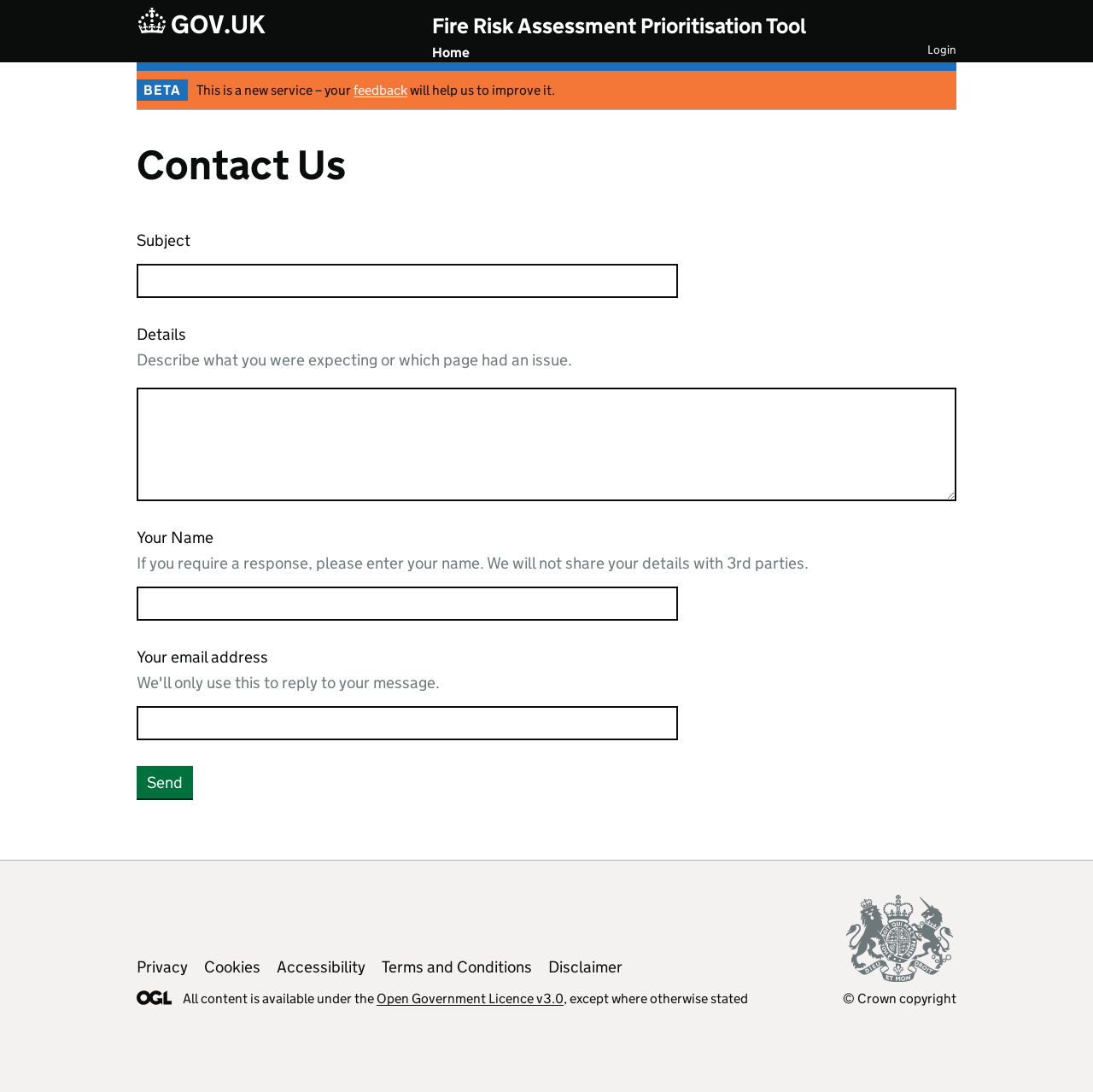Give a detailed account of the webpage.

The webpage is a feedback submission page for a fire risk assessment prioritization tool. At the top left, there is a "Skip to main content" link. Next to it, the text "GOV.UK" is displayed. On the top right, a "Login Link" navigation menu is present, containing a "Login" link.

Below the top navigation, a "Main navigation" menu is situated, featuring a "Home" link. Adjacent to it, the text "BETA" is displayed, followed by a message indicating that the service is new and feedback will help improve it. The message includes a "feedback" link.

The main content area is divided into sections. The first section has a "Contact Us" heading, followed by a form with fields for "Subject", "Details", "Your Name", and "Your email address". Each field has a corresponding text box, with some being required and others optional. A "Send" button is located at the bottom of the form.

Below the main content area, a "Footer menu" navigation menu is present, featuring links to "Privacy", "Cookies", "Accessibility", "Terms and Conditions", and "Disclaimer". Additionally, a copyright notice is displayed, stating that all content is available under the Open Government Licence v3.0, except where otherwise stated. The notice includes a link to the licence and a "© Crown copyright" link.